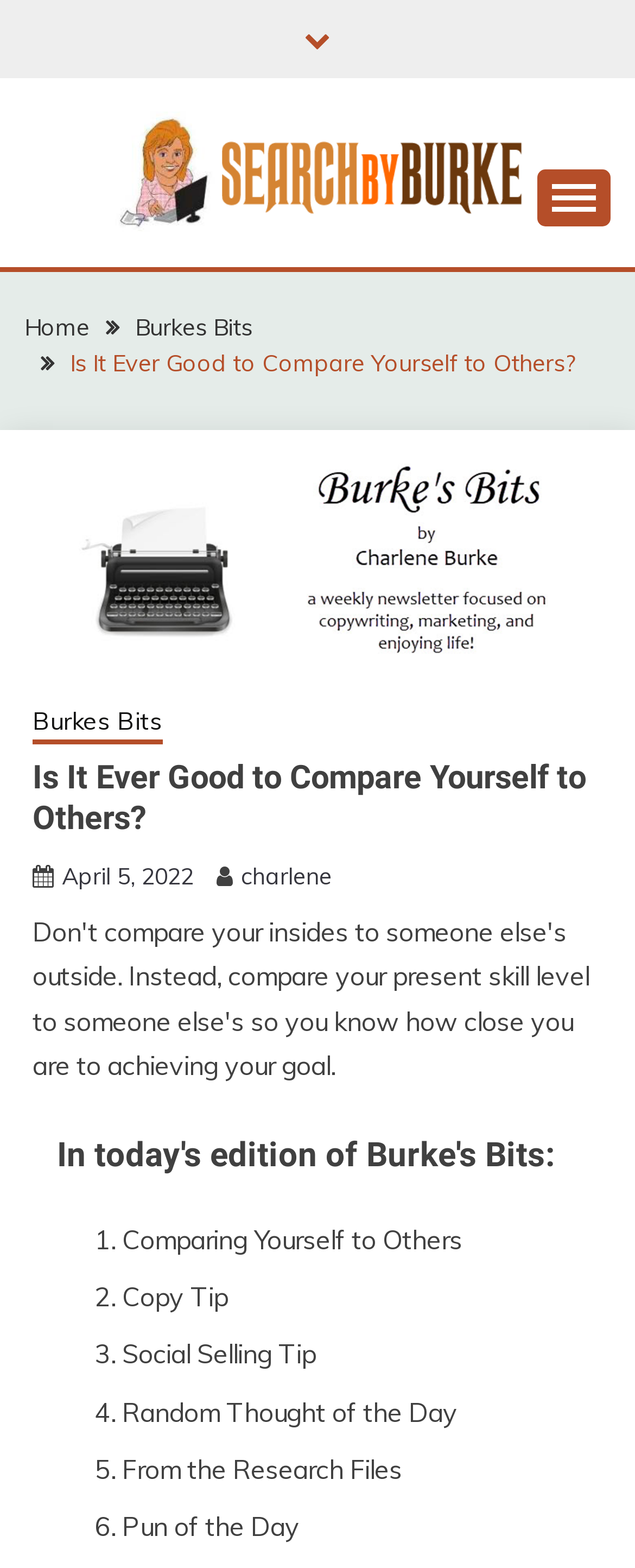Using the element description: "Burkes Bits", determine the bounding box coordinates. The coordinates should be in the format [left, top, right, bottom], with values between 0 and 1.

[0.051, 0.448, 0.256, 0.475]